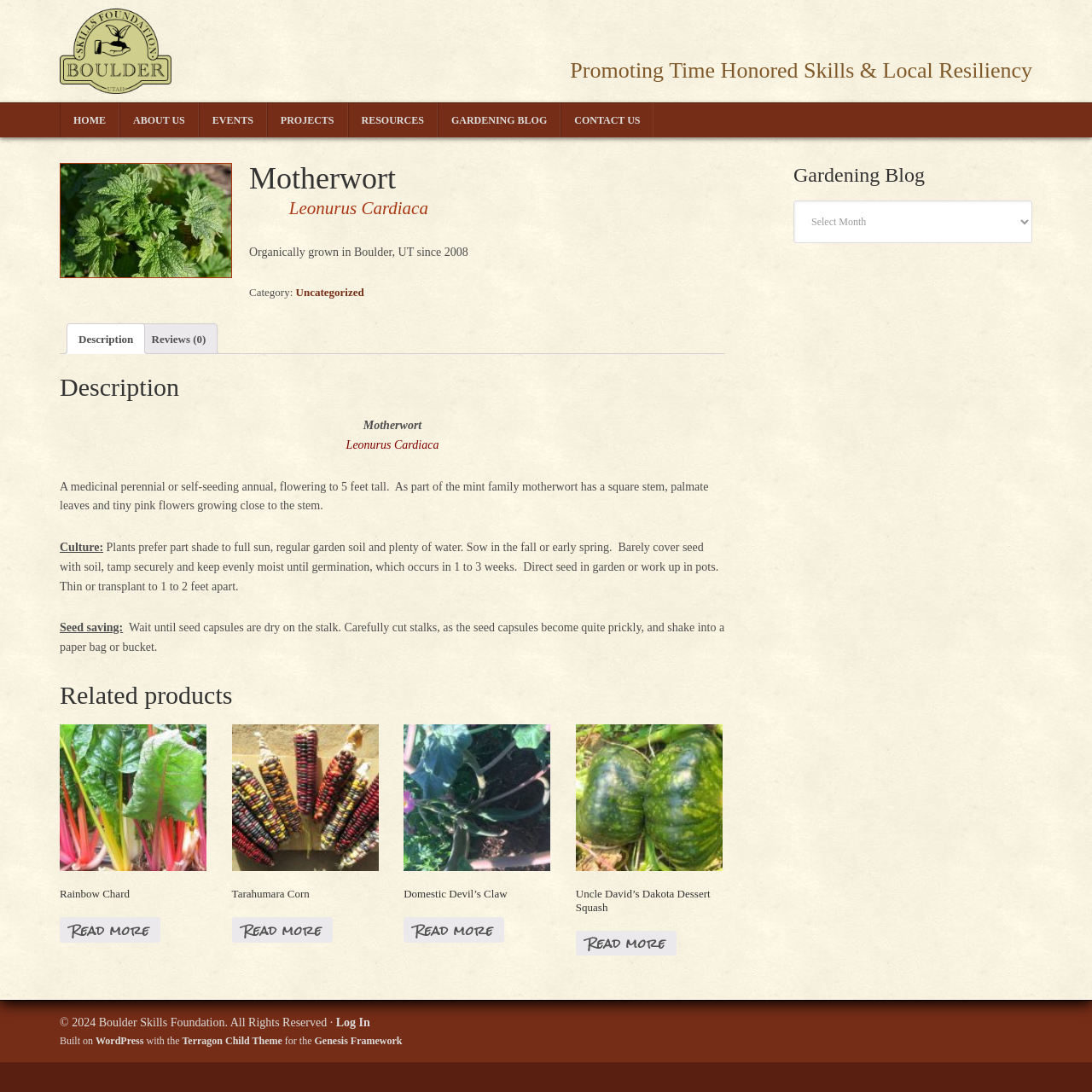What is the name of the plant being described?
Please provide a detailed and thorough answer to the question.

The name of the plant being described can be found in the heading element with the text 'Motherwort' and also in the static text element with the text 'Motherwort'.